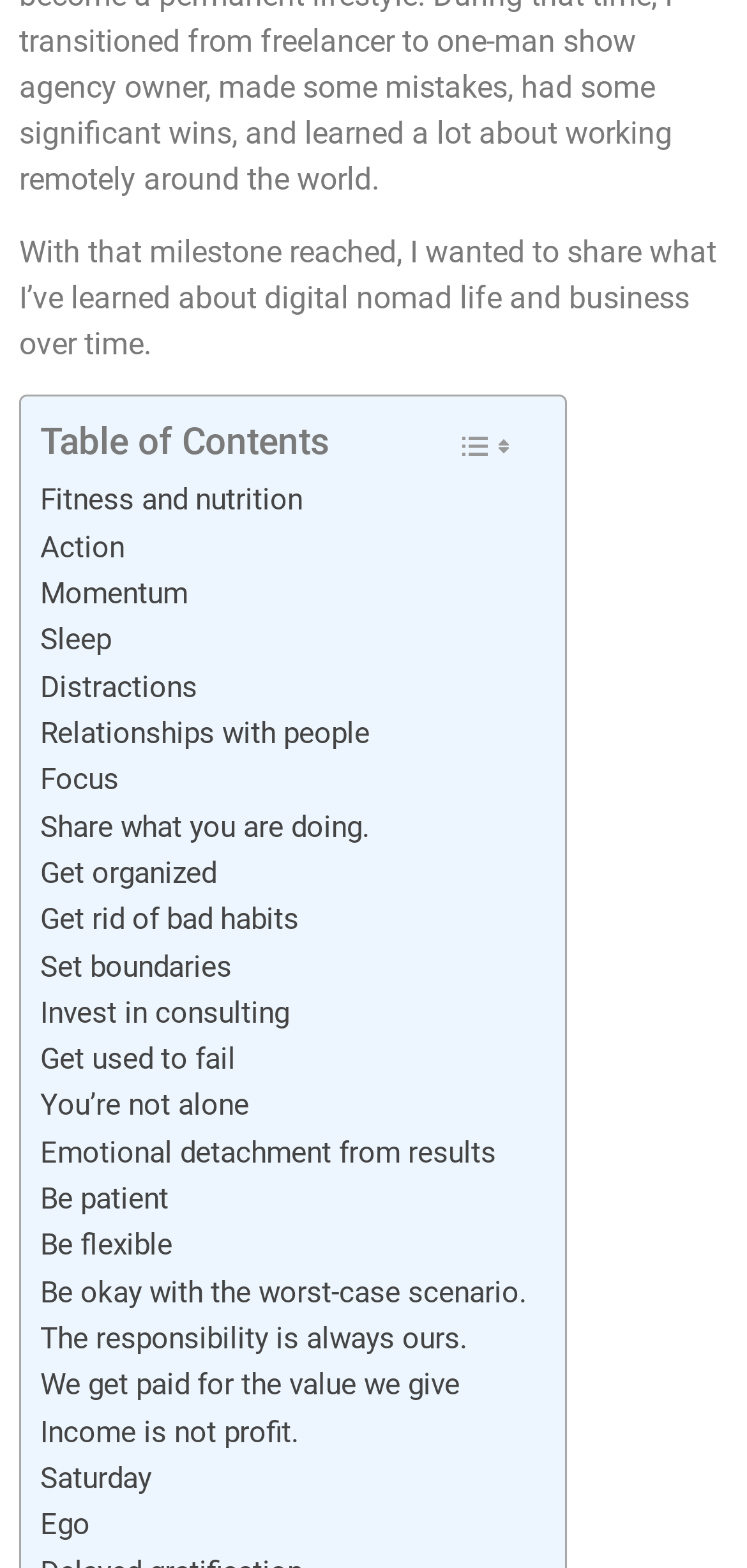What is the purpose of the Toggle Table of Content button?
Answer briefly with a single word or phrase based on the image.

To show or hide the Table of Contents